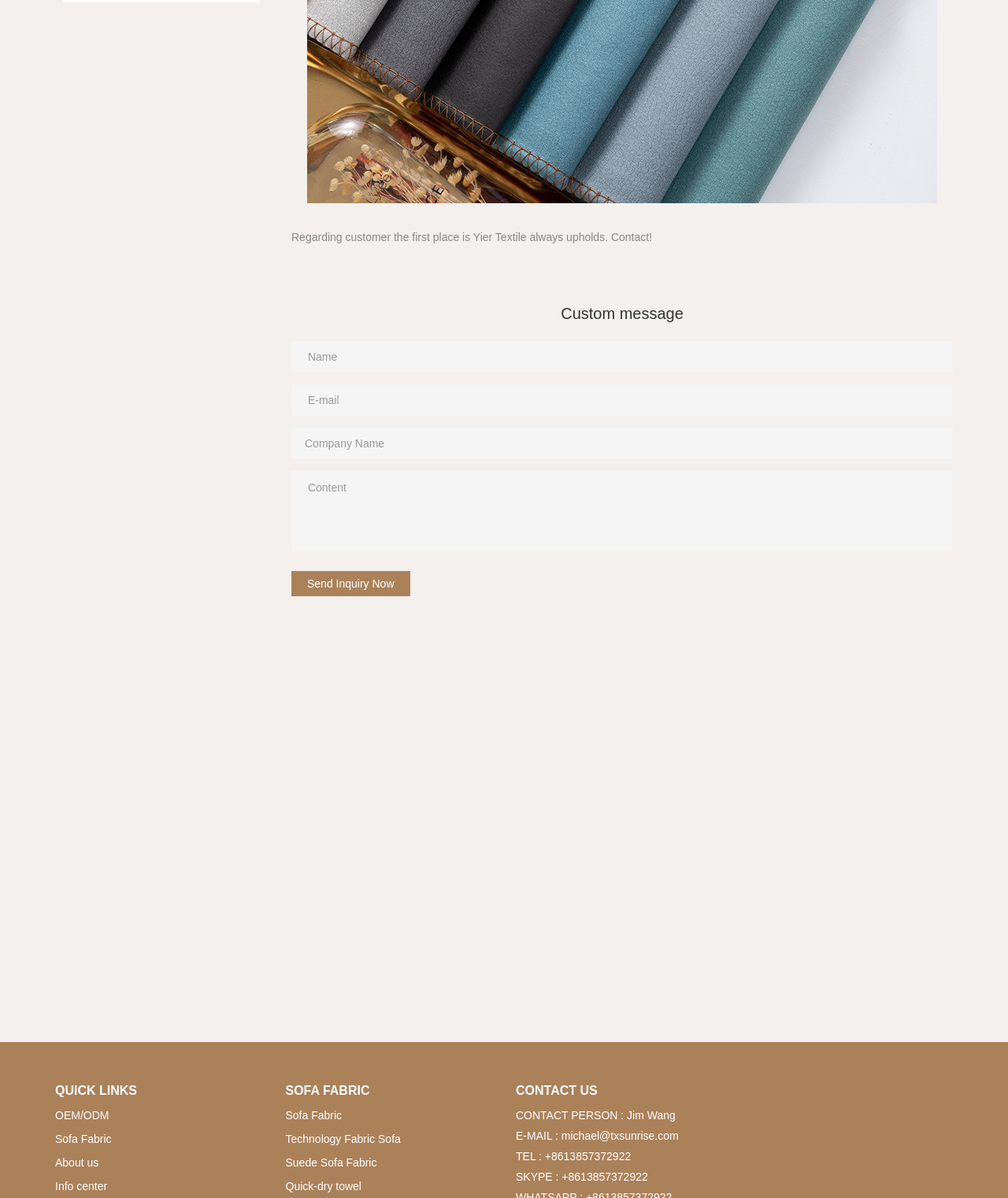What is the company's motto?
Provide a fully detailed and comprehensive answer to the question.

The company's motto is mentioned in the StaticText element with the text 'Regarding customer the first place is Yier Textile always upholds. Contact!' which is located at the top of the webpage, indicating that the company prioritizes its customers.